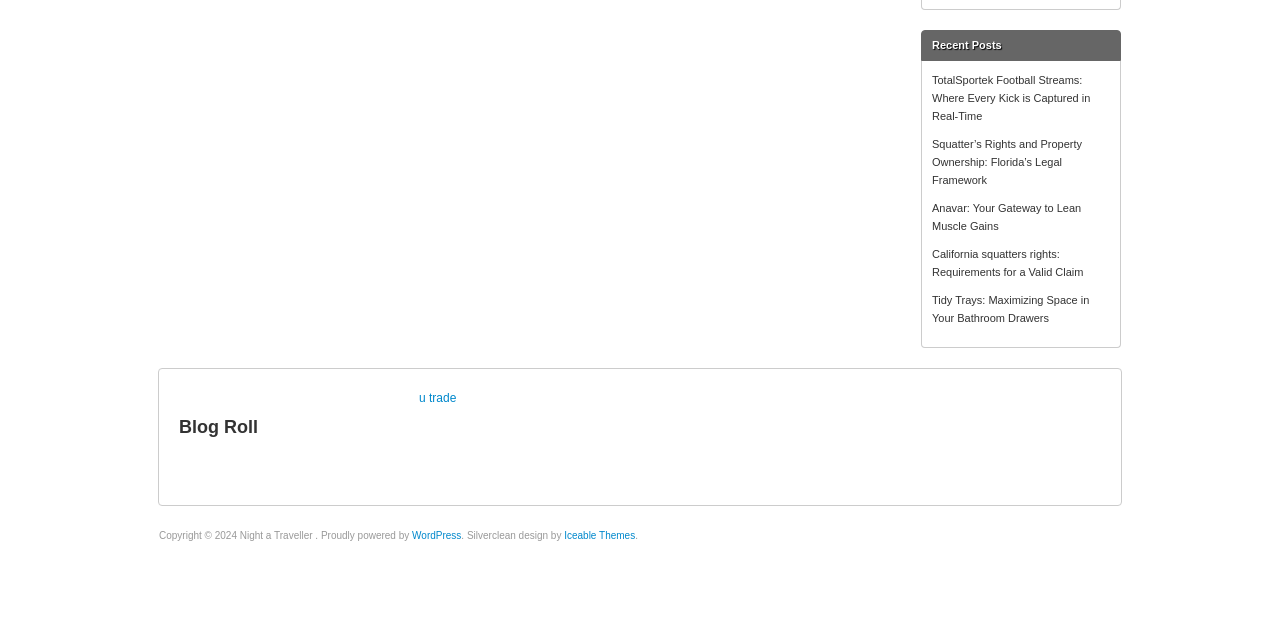Provide the bounding box coordinates of the HTML element this sentence describes: "Iceable Themes". The bounding box coordinates consist of four float numbers between 0 and 1, i.e., [left, top, right, bottom].

[0.441, 0.828, 0.496, 0.845]